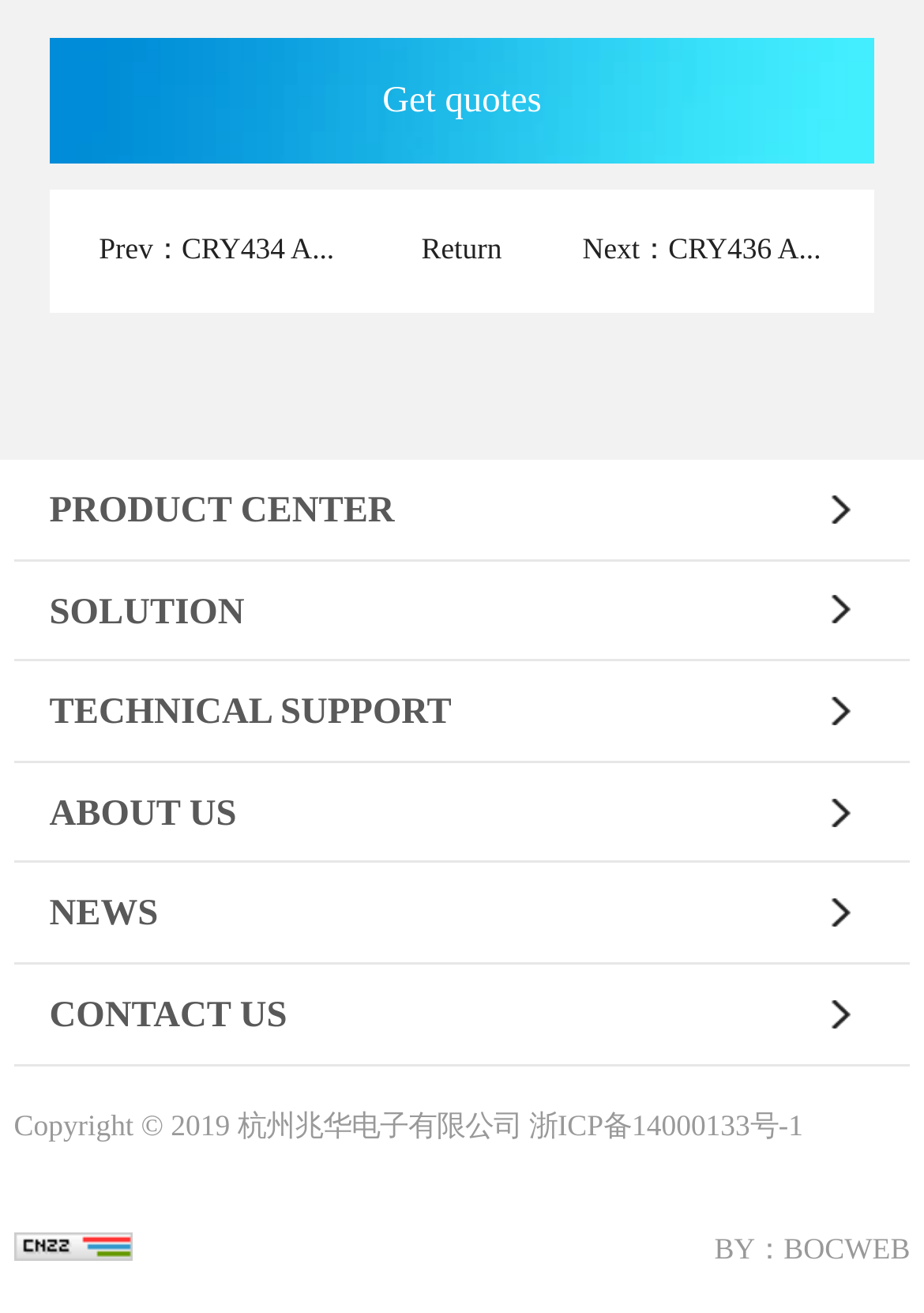Find the bounding box coordinates of the area that needs to be clicked in order to achieve the following instruction: "Return to homepage". The coordinates should be specified as four float numbers between 0 and 1, i.e., [left, top, right, bottom].

[0.456, 0.178, 0.543, 0.202]